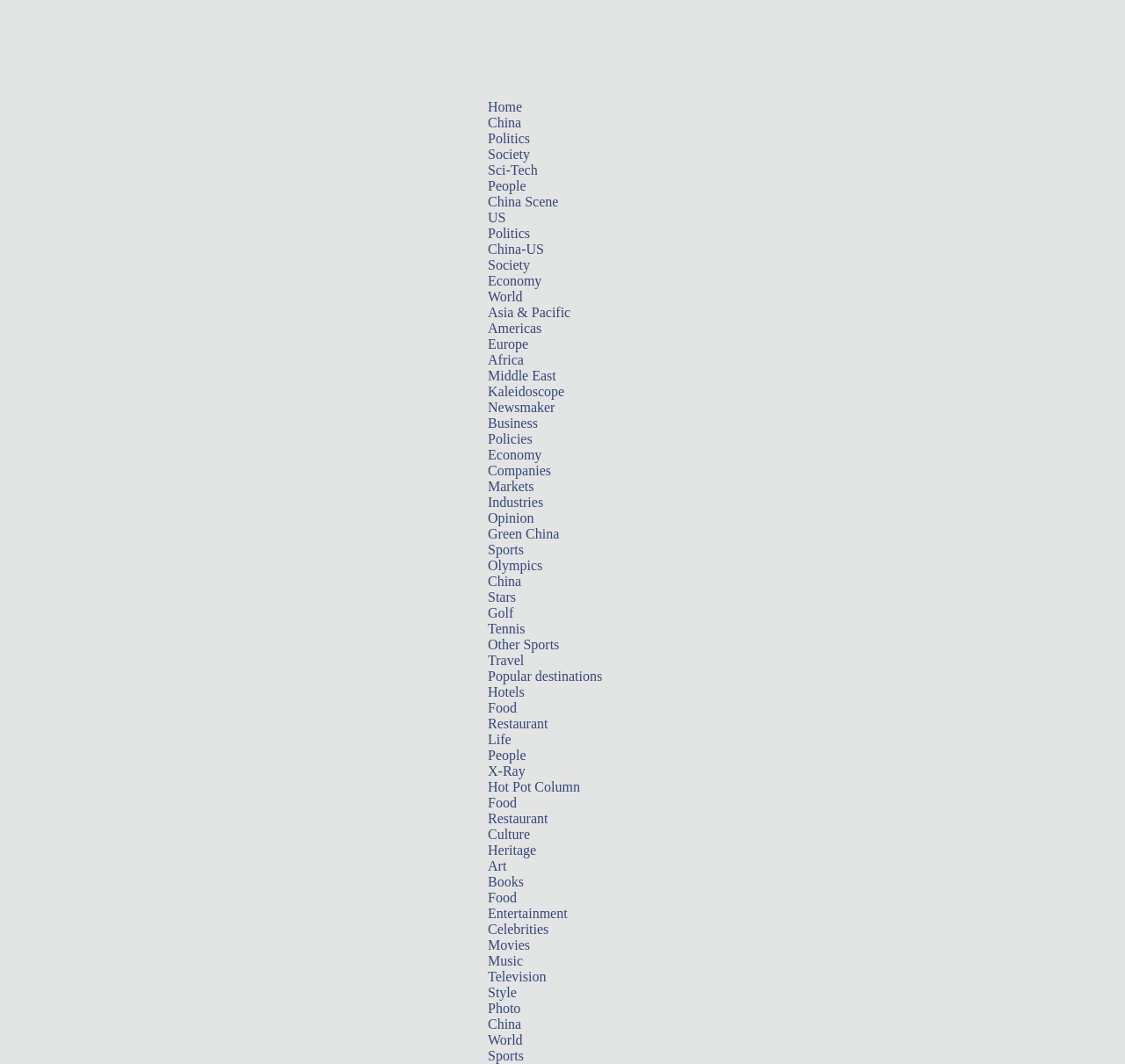Provide your answer in a single word or phrase: 
What is the last link in the top navigation bar?

Photo